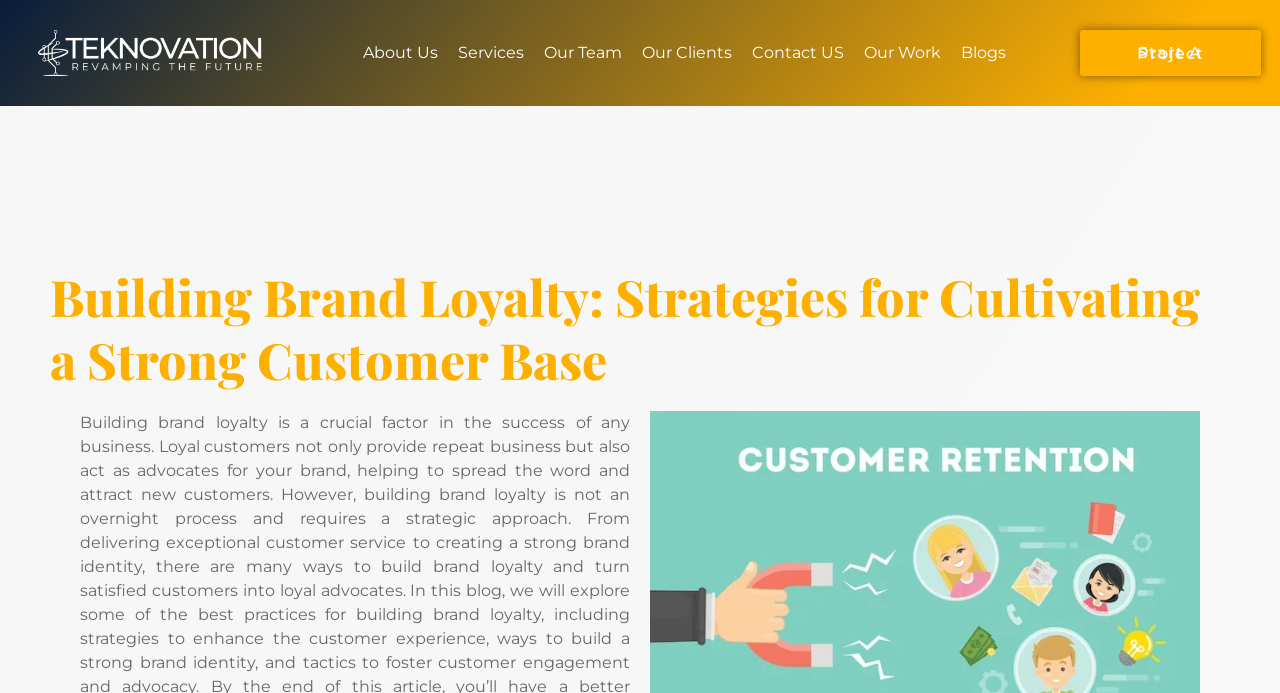Show the bounding box coordinates of the region that should be clicked to follow the instruction: "read the blog."

[0.743, 0.014, 0.794, 0.139]